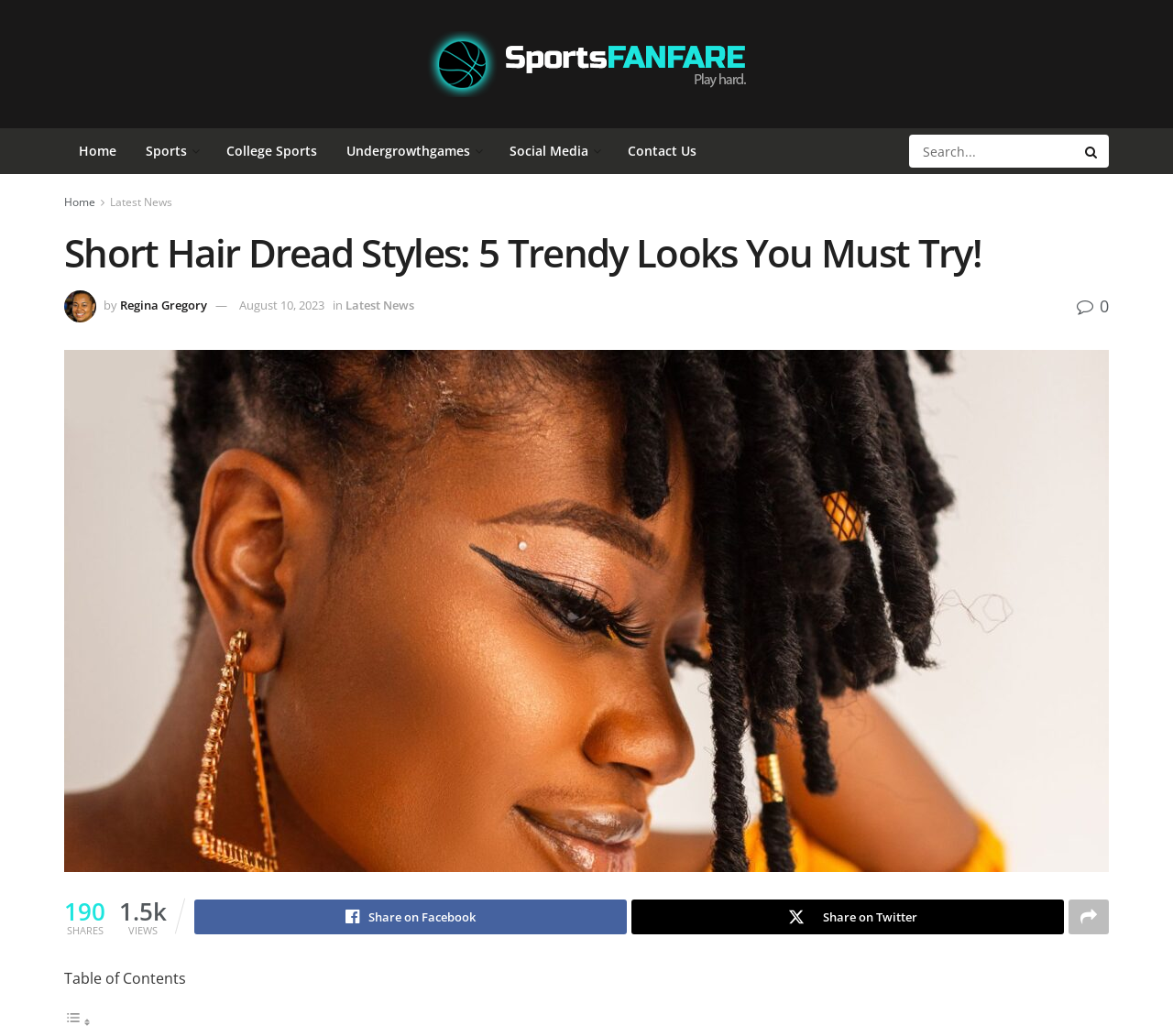What is the author of the article? Observe the screenshot and provide a one-word or short phrase answer.

Regina Gregory